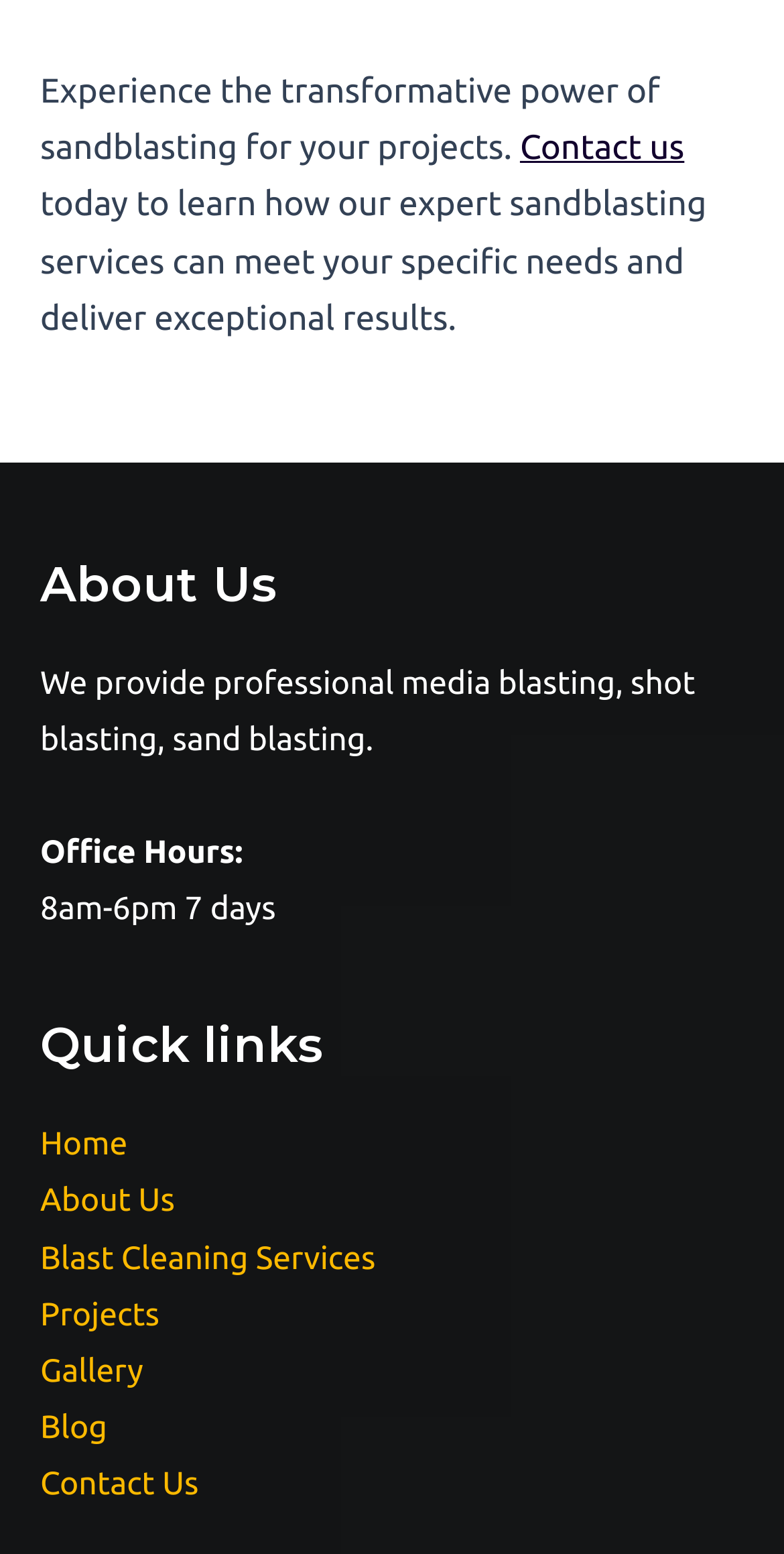What are the office hours?
Could you answer the question with a detailed and thorough explanation?

The StaticText element 'Office Hours:' and '8am-6pm 7 days' in the Footer Widget 1 section indicate the office hours of the company.